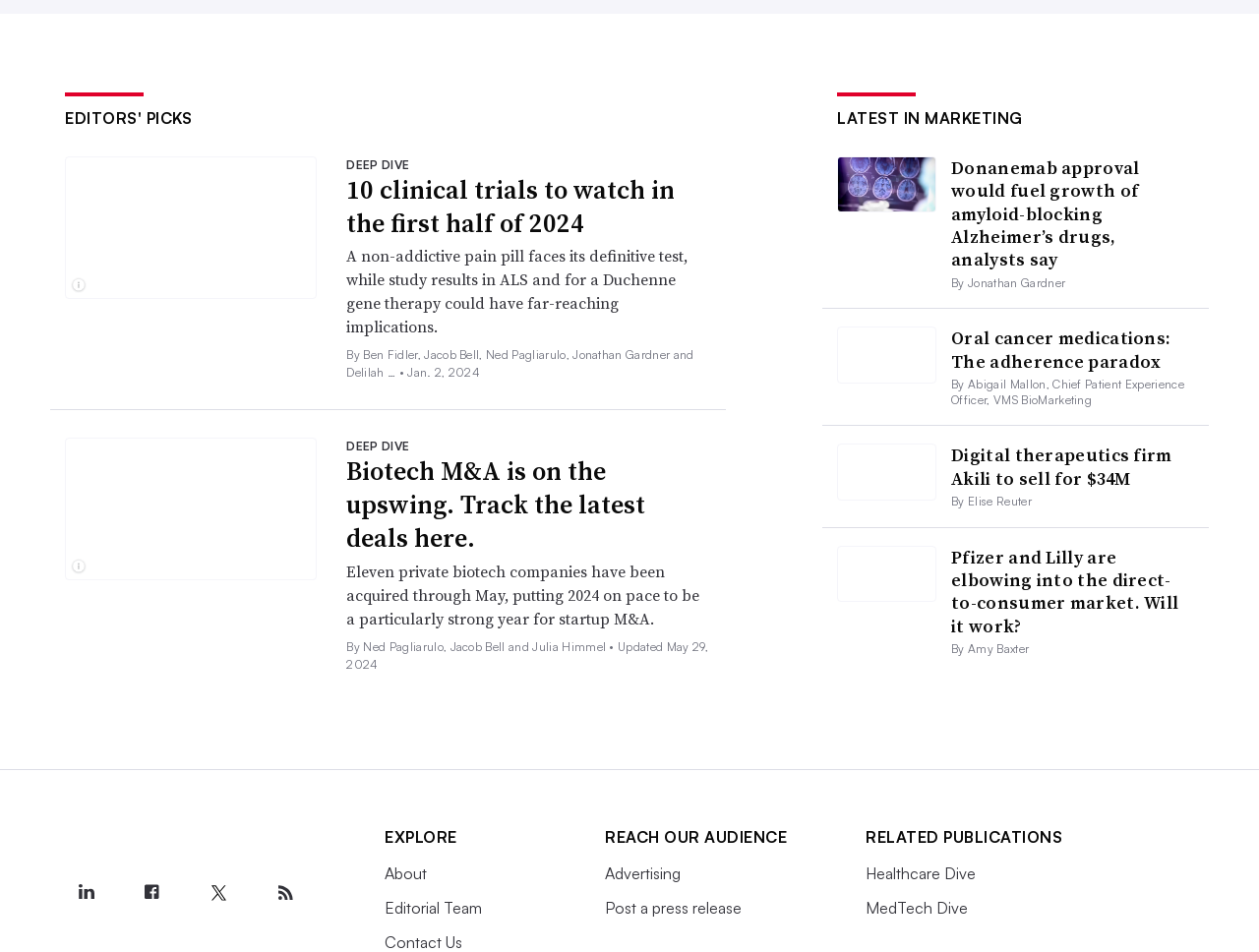Highlight the bounding box coordinates of the element you need to click to perform the following instruction: "Read the article about Donanemab approval."

[0.756, 0.163, 0.905, 0.286]